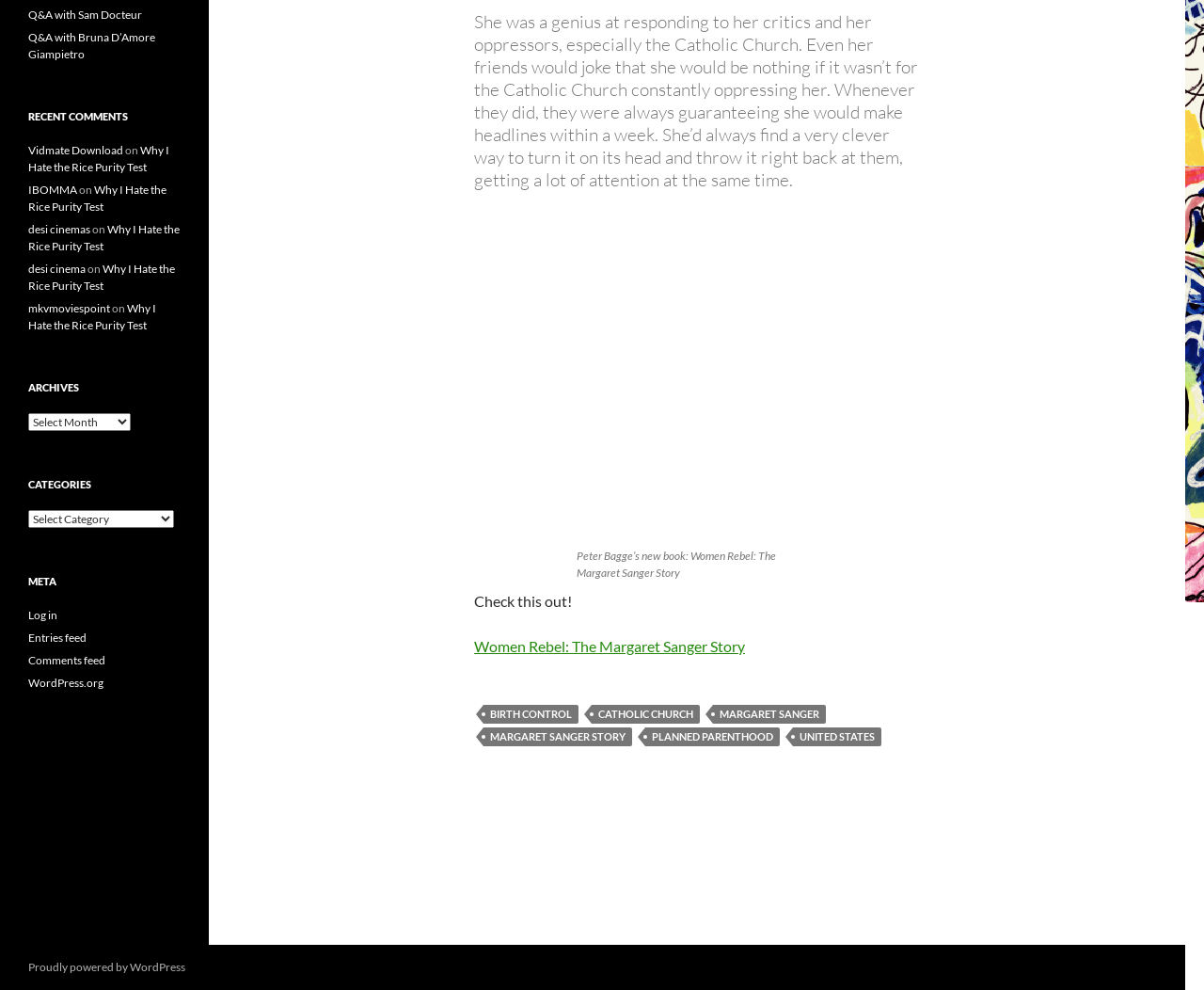Specify the bounding box coordinates (top-left x, top-left y, bottom-right x, bottom-right y) of the UI element in the screenshot that matches this description: Margaret Sanger Story

[0.402, 0.735, 0.525, 0.754]